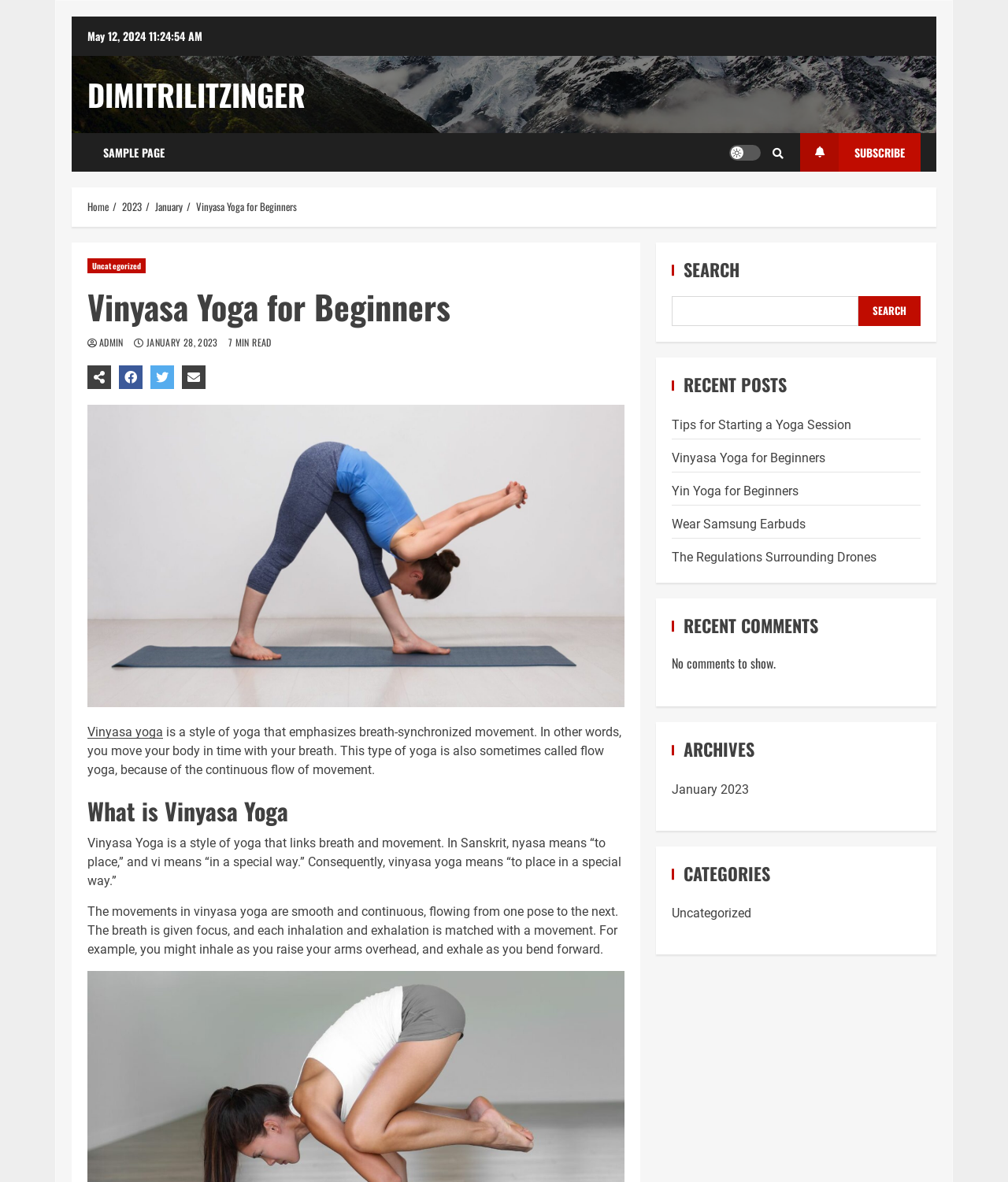How many recent posts are listed?
Using the visual information, respond with a single word or phrase.

5